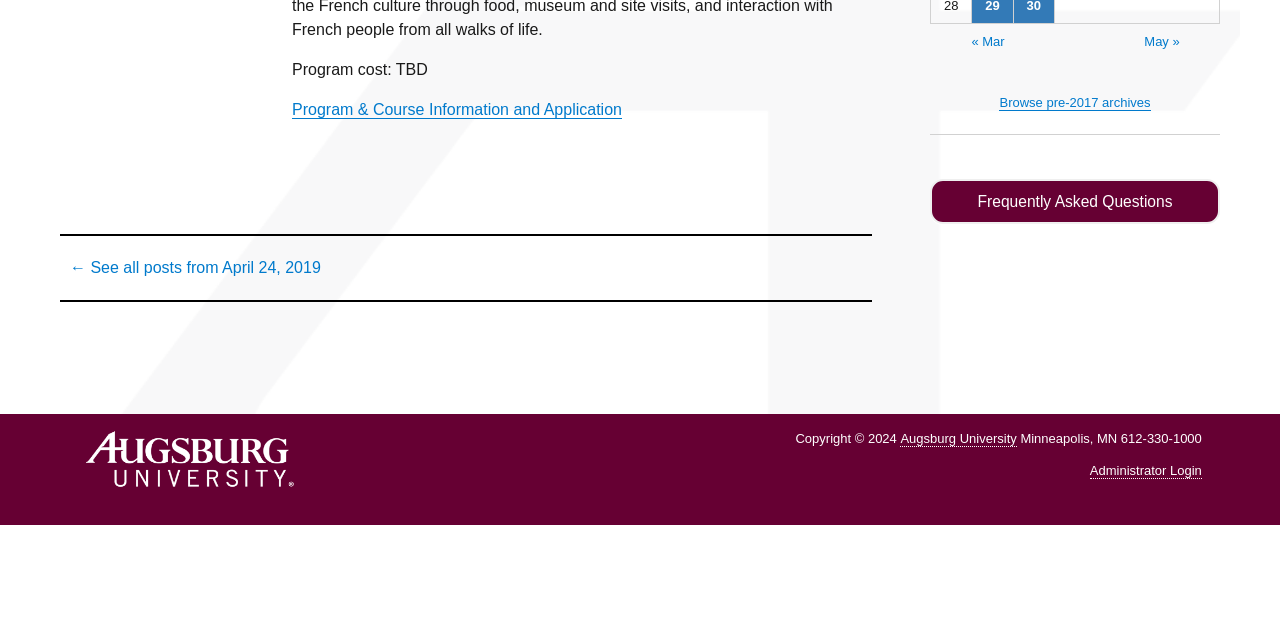Given the element description alt="Augsburg University", predict the bounding box coordinates for the UI element in the webpage screenshot. The format should be (top-left x, top-left y, bottom-right x, bottom-right y), and the values should be between 0 and 1.

[0.061, 0.72, 0.233, 0.744]